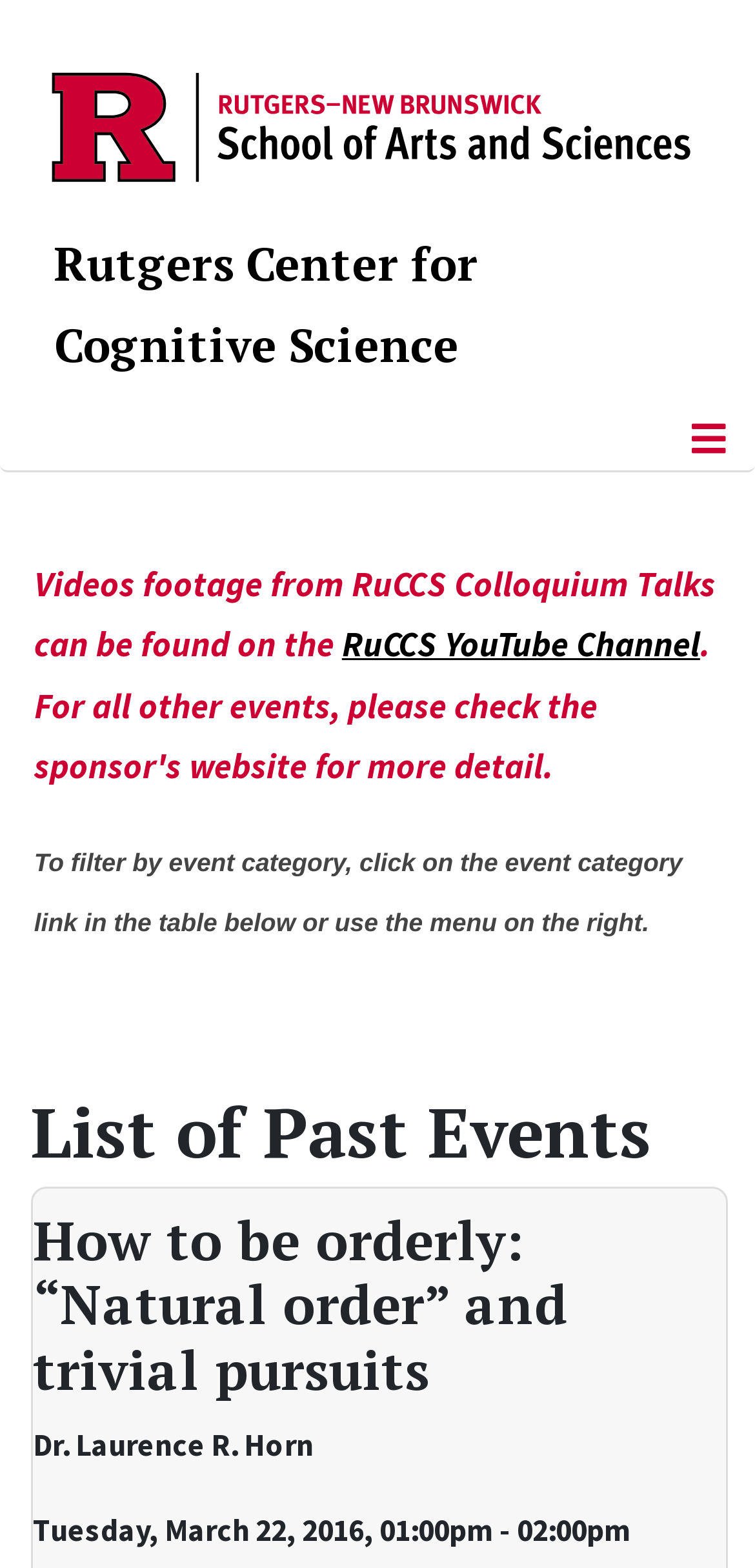Use a single word or phrase to answer the question:
What is the purpose of the button at the top right corner?

Toggle Navigation